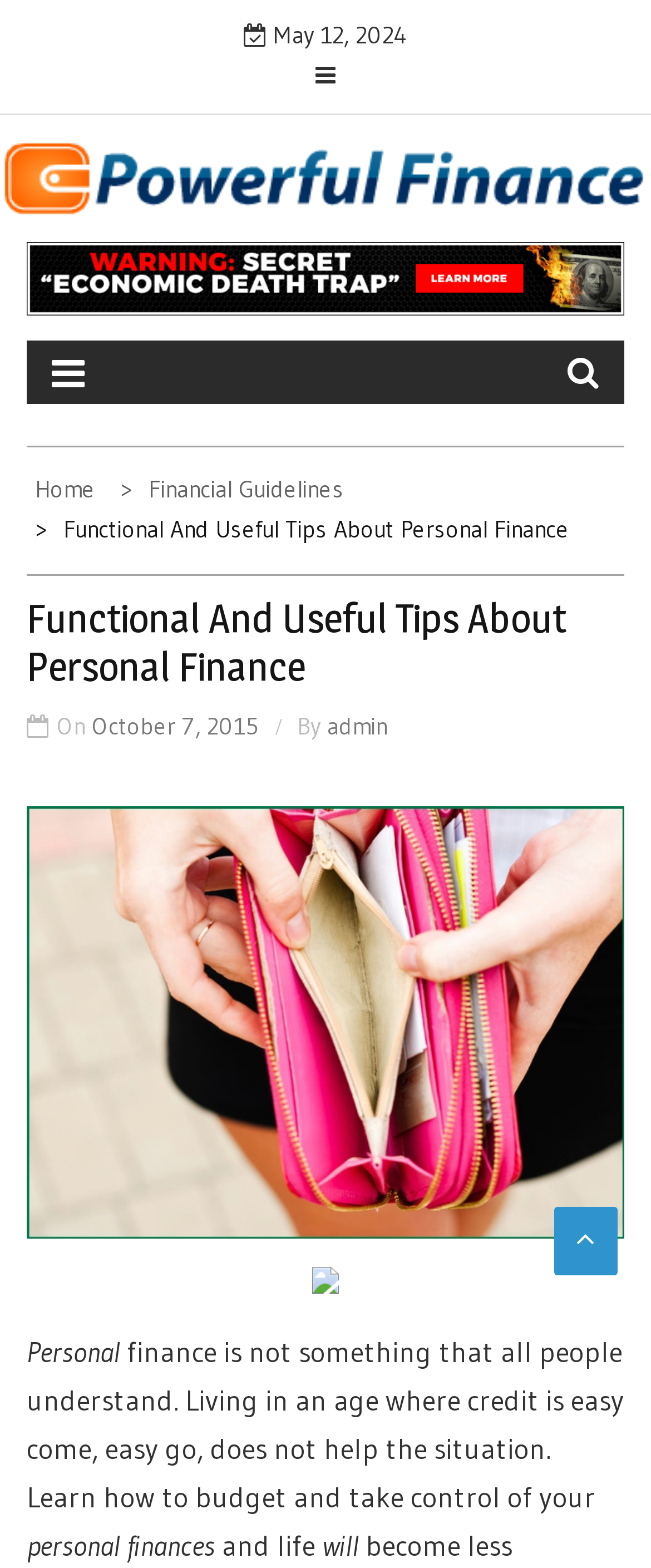What is the date of the latest article?
Answer briefly with a single word or phrase based on the image.

October 7, 2015